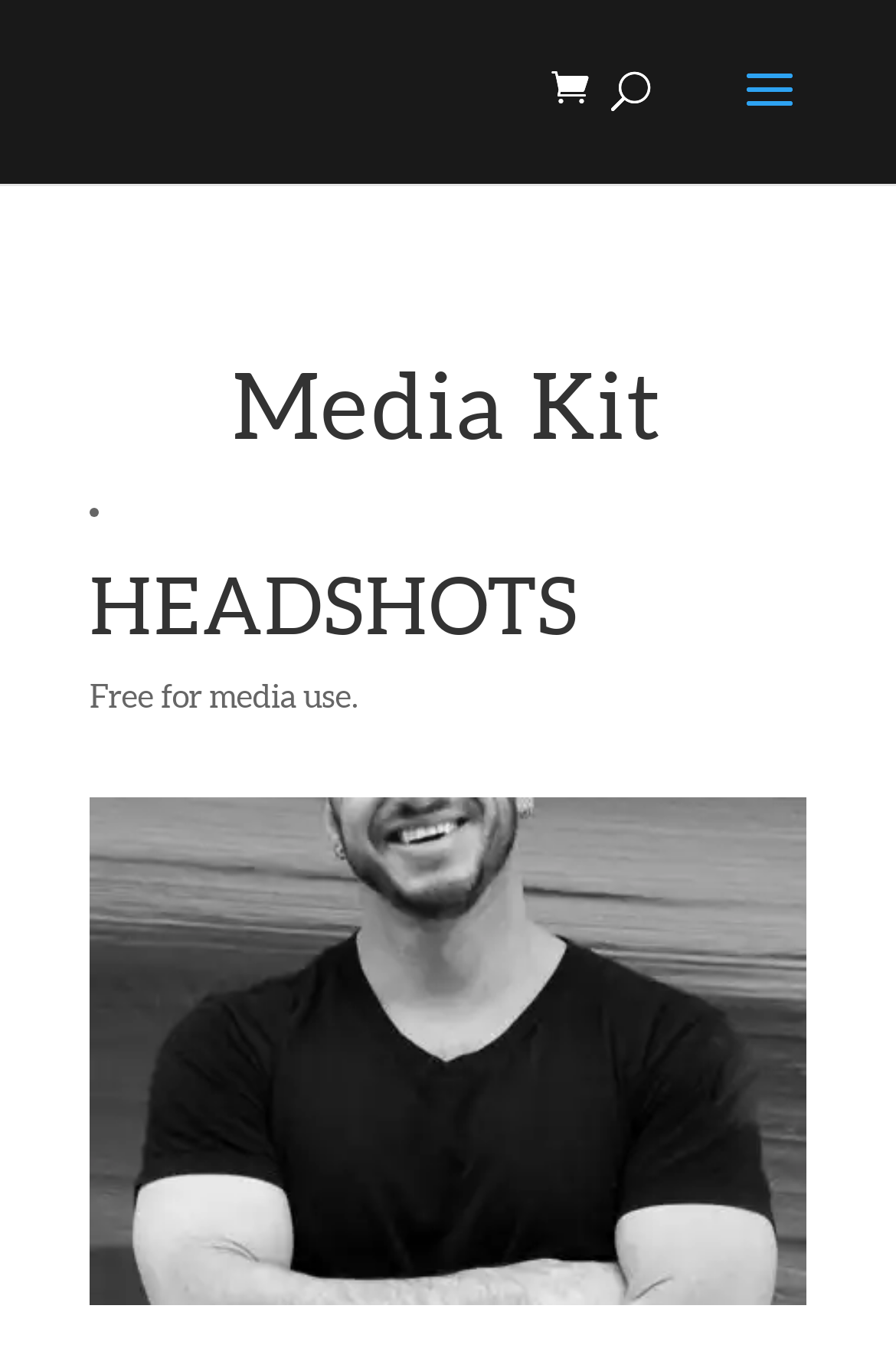Detail the various sections and features present on the webpage.

The webpage is titled "Media Kit | Johnny Welsh" and appears to be a media kit page for Johnny Welsh. At the top right corner, there is a link with an icon represented by "\ue07a". Below the title, there is a search bar that spans across the top of the page. 

The main content of the page is divided into sections, with a heading "Media Kit" at the top. Below this heading, there is a list with a bullet point "•" followed by a section titled "HEADSHOTS". This section has a brief description "Free for media use." 

At the bottom of the page, there is a link with an icon represented by "\ue050" that is positioned near the bottom right corner. Above this link, there is a large image that takes up most of the bottom half of the page.